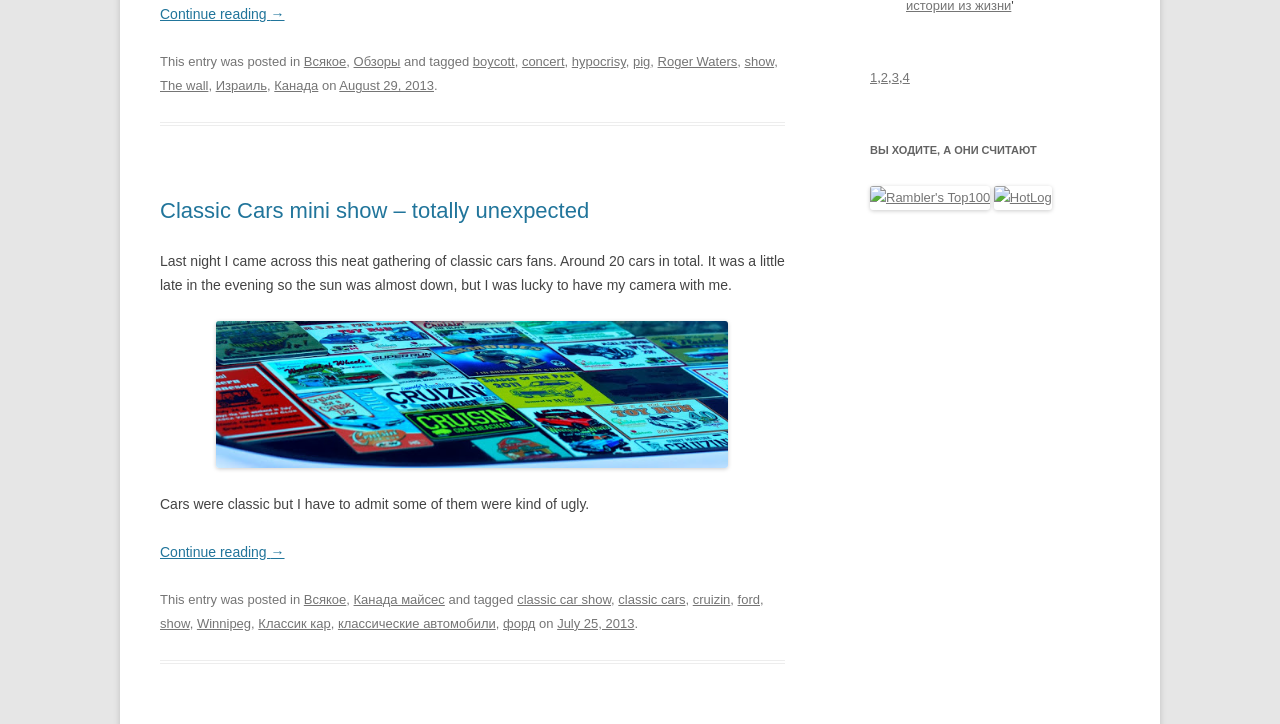Answer the question below with a single word or a brief phrase: 
What is the date of the article?

July 25, 2013